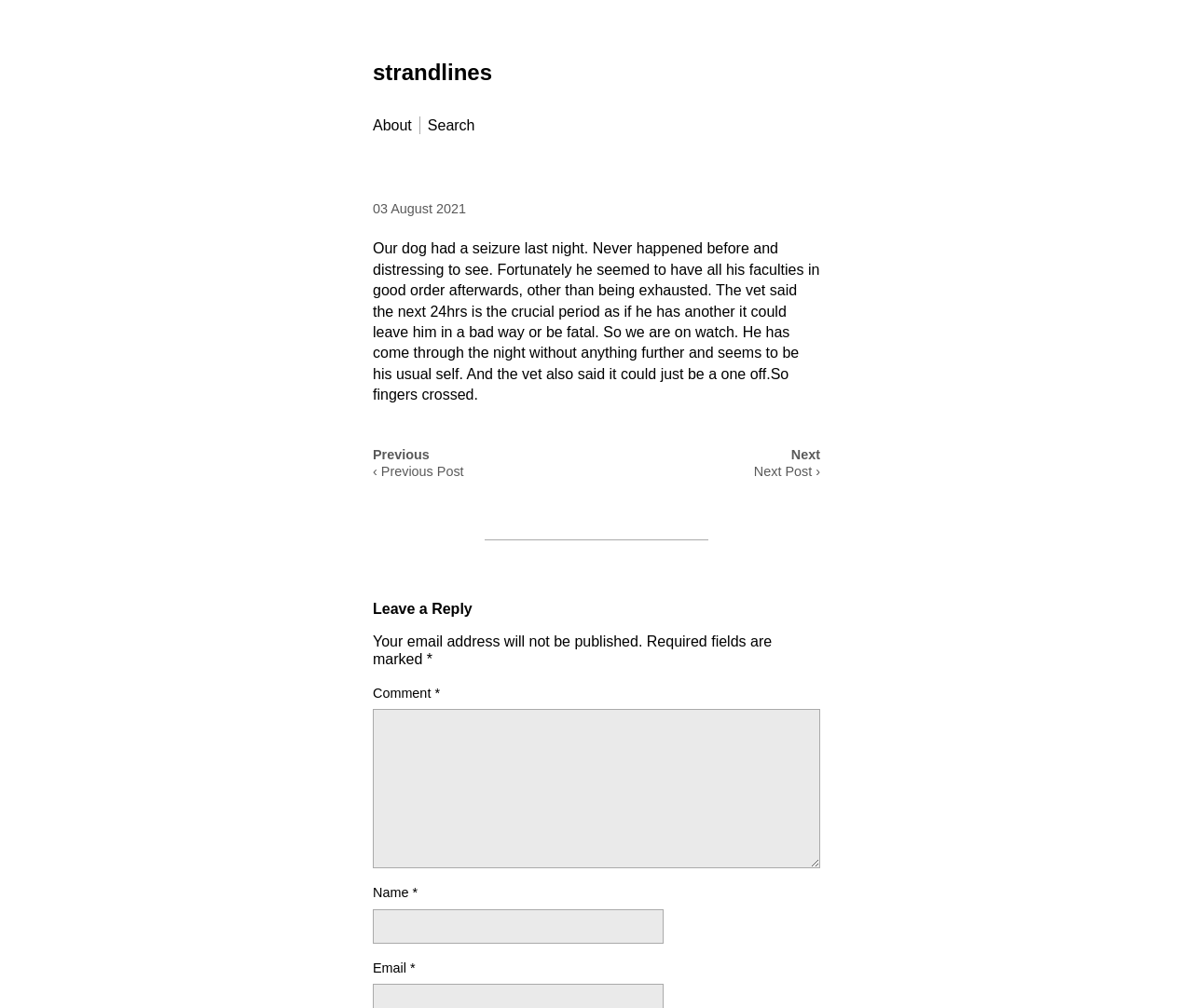What is the author's concern about the dog?
Based on the screenshot, provide your answer in one word or phrase.

Another seizure